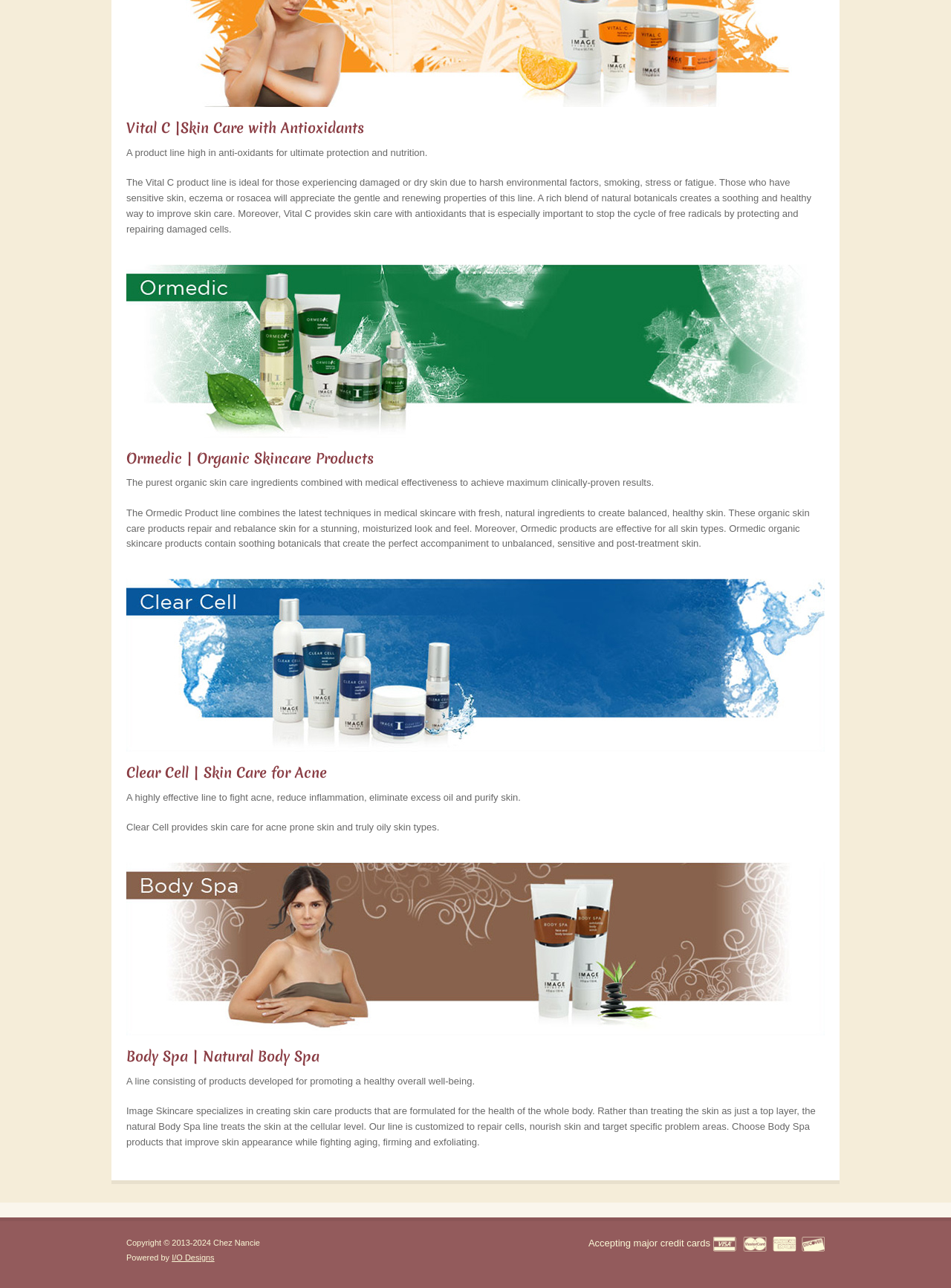Locate the bounding box coordinates of the element to click to perform the following action: 'Click on Vital C link'. The coordinates should be given as four float values between 0 and 1, in the form of [left, top, right, bottom].

[0.133, 0.092, 0.383, 0.107]